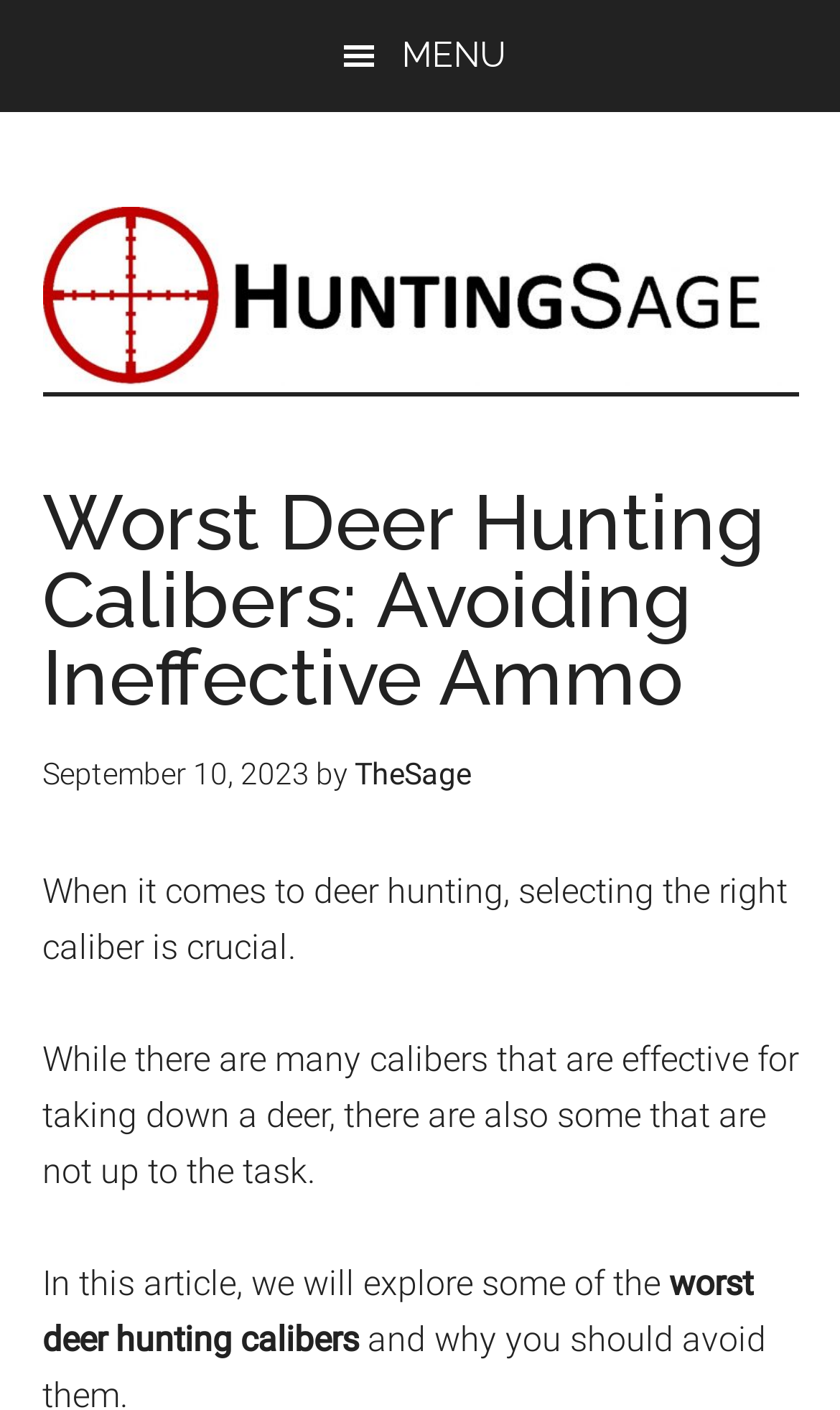Could you identify the text that serves as the heading for this webpage?

Worst Deer Hunting Calibers: Avoiding Ineffective Ammo